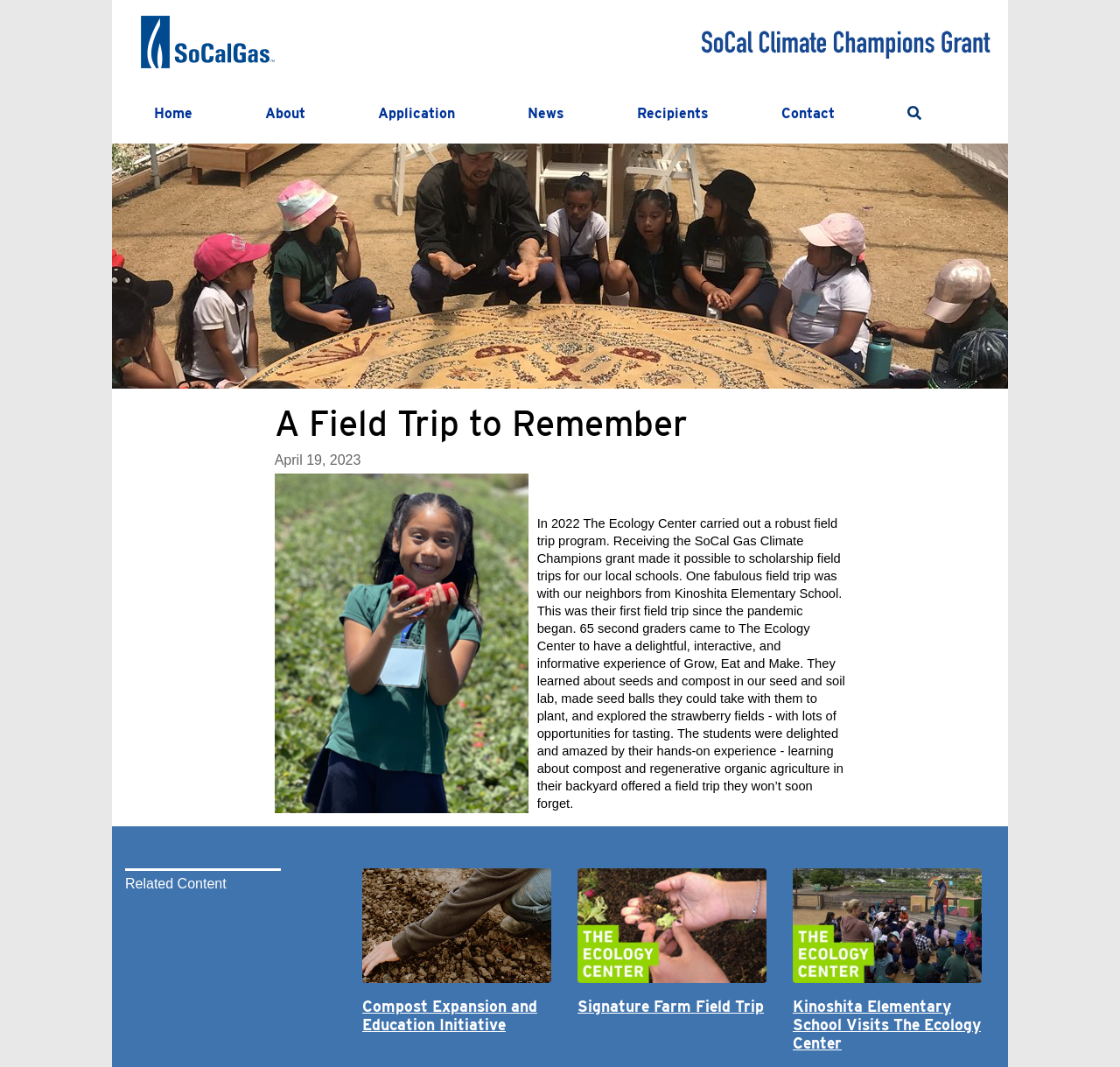Bounding box coordinates are given in the format (top-left x, top-left y, bottom-right x, bottom-right y). All values should be floating point numbers between 0 and 1. Provide the bounding box coordinate for the UI element described as: alt="SoCal Gas logo"

[0.126, 0.031, 0.245, 0.045]